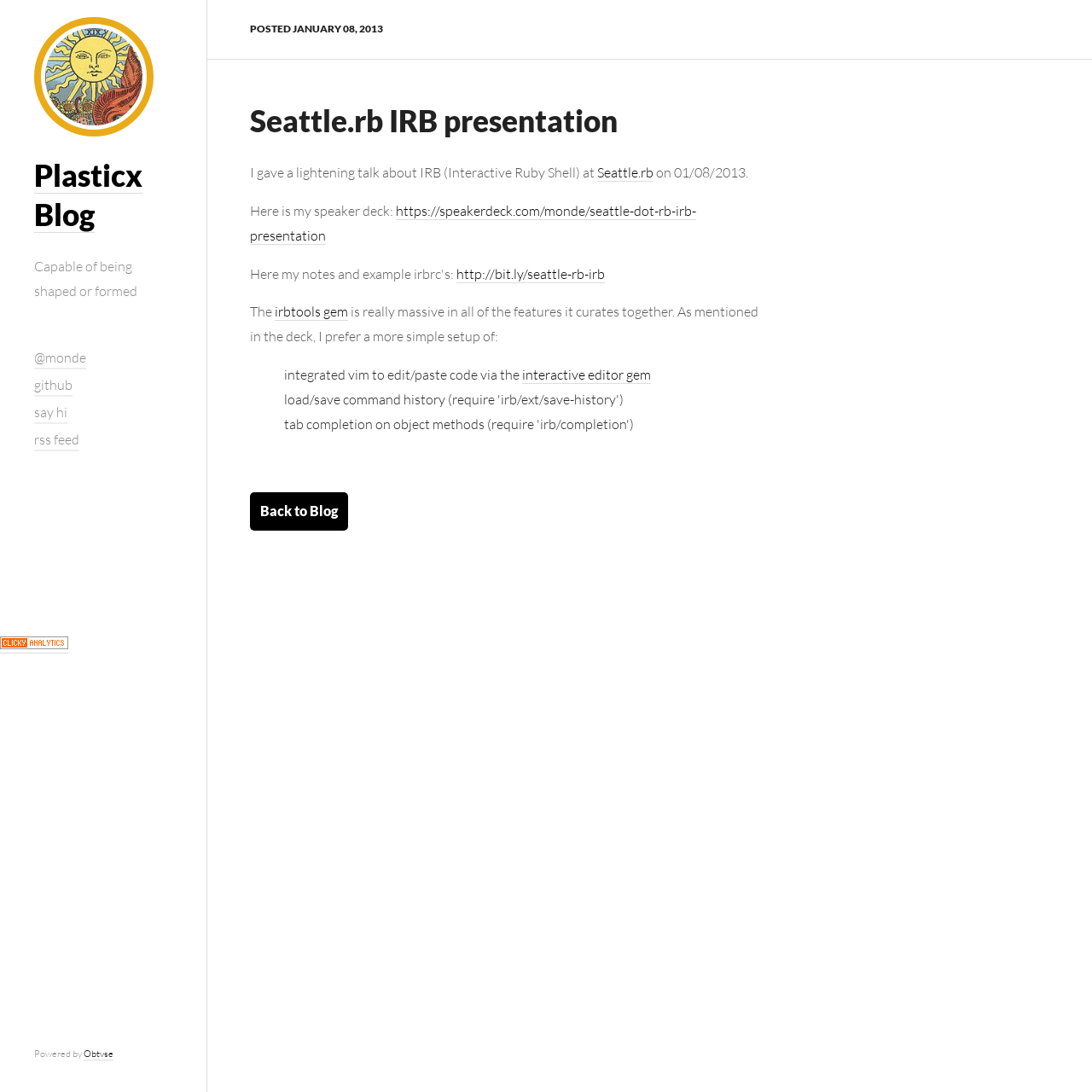Please reply with a single word or brief phrase to the question: 
What is the link to the speaker deck?

https://speakerdeck.com/monde/seattle-dot-rb-irb-presentation